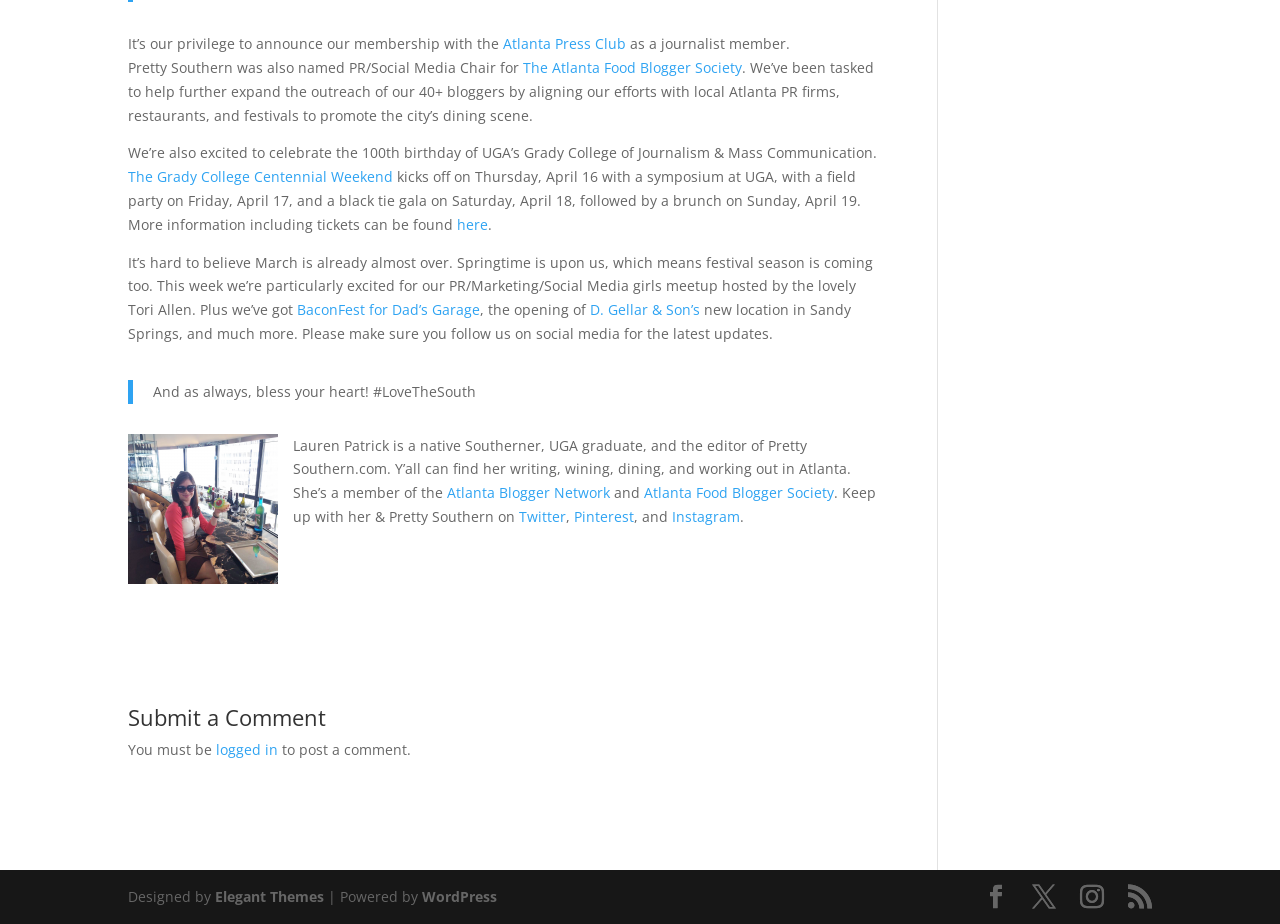Please locate the bounding box coordinates of the element that should be clicked to complete the given instruction: "Check out BaconFest for Dad’s Garage".

[0.232, 0.325, 0.375, 0.345]